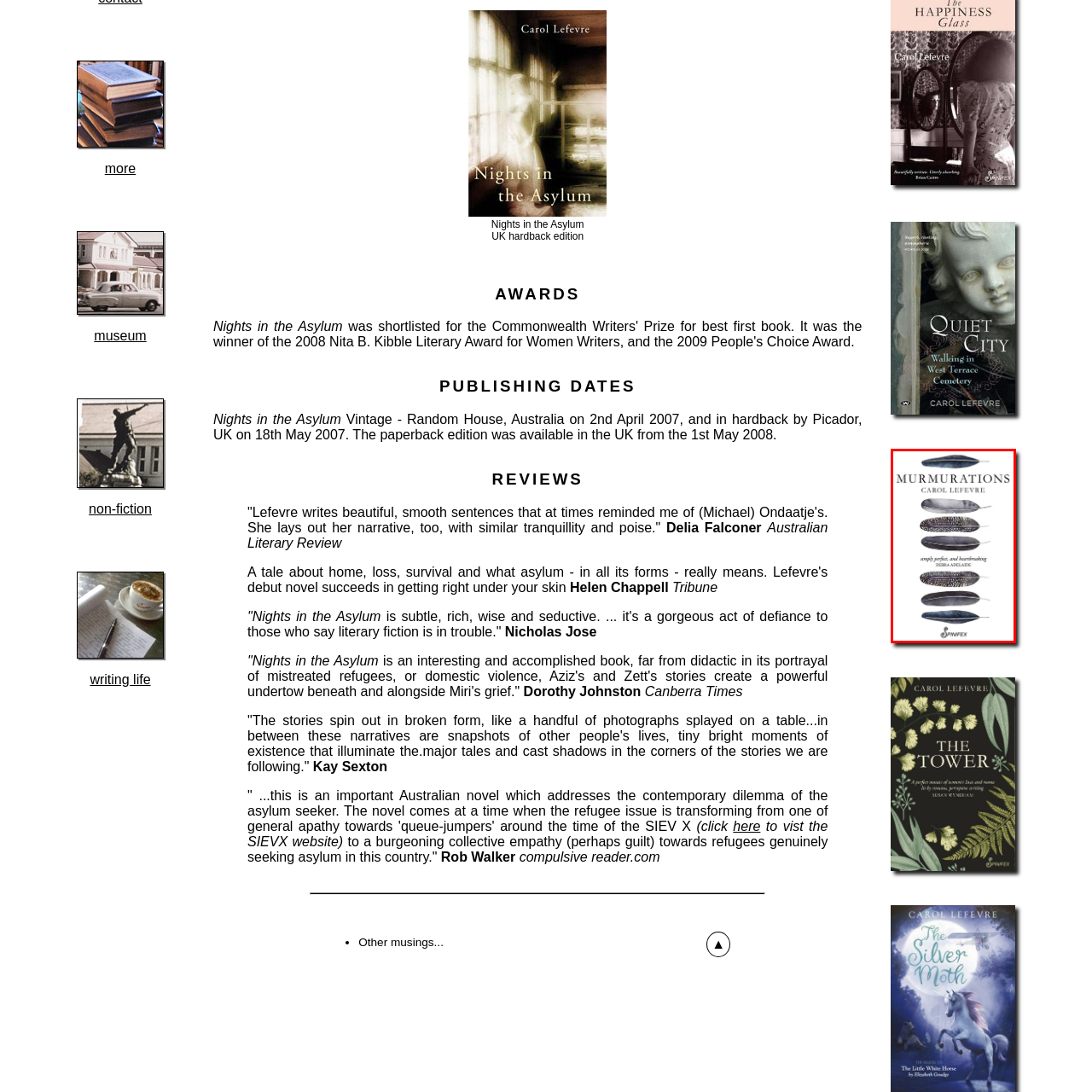Who is the author of the book?
Carefully look at the image inside the red bounding box and answer the question in a detailed manner using the visual details present.

The author's name, 'Carol Lefevre', is displayed at the top of the book cover, indicating that she is the writer of the book 'Murmurations'.